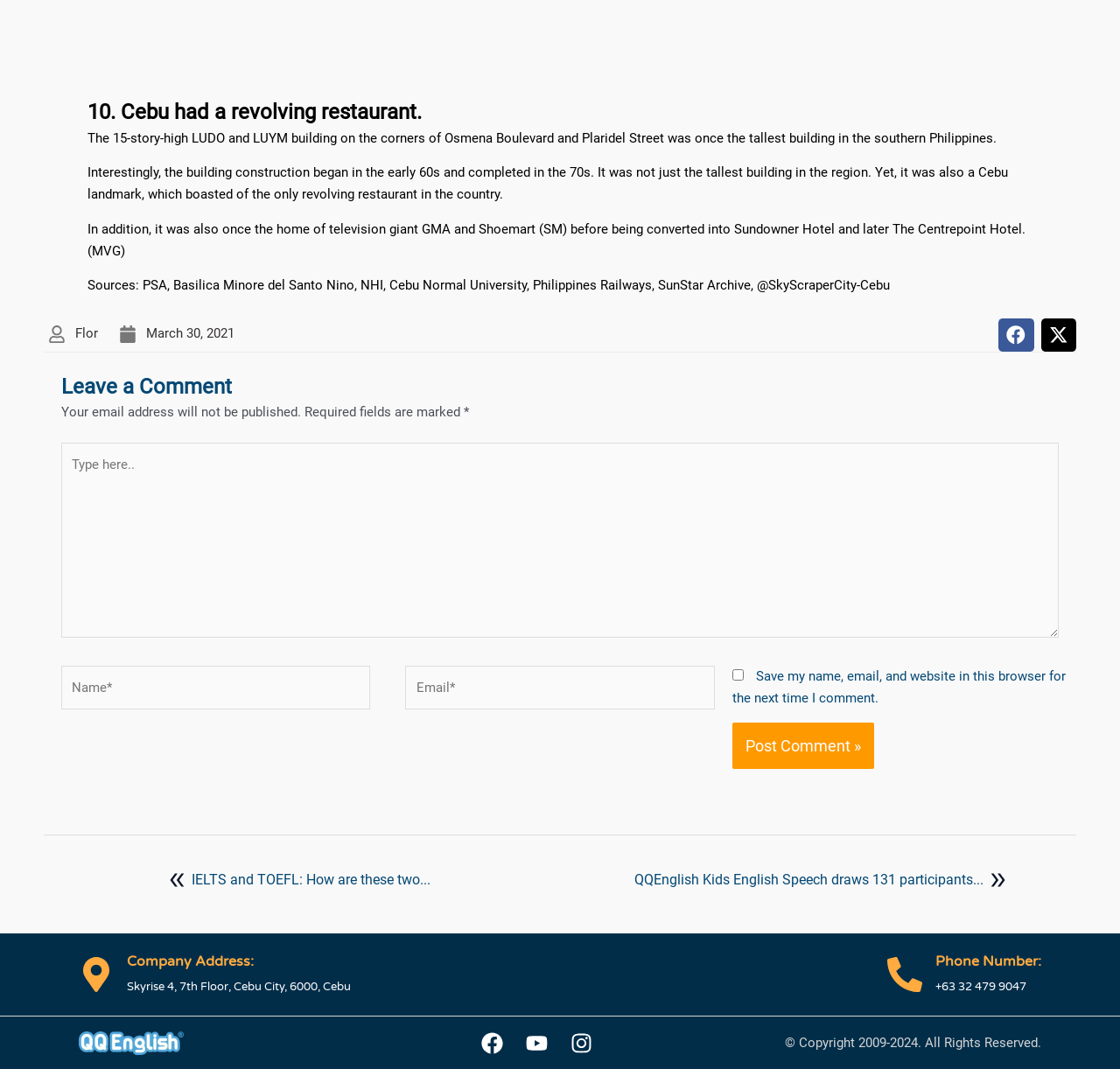Locate the coordinates of the bounding box for the clickable region that fulfills this instruction: "Leave a comment".

[0.055, 0.33, 0.945, 0.376]